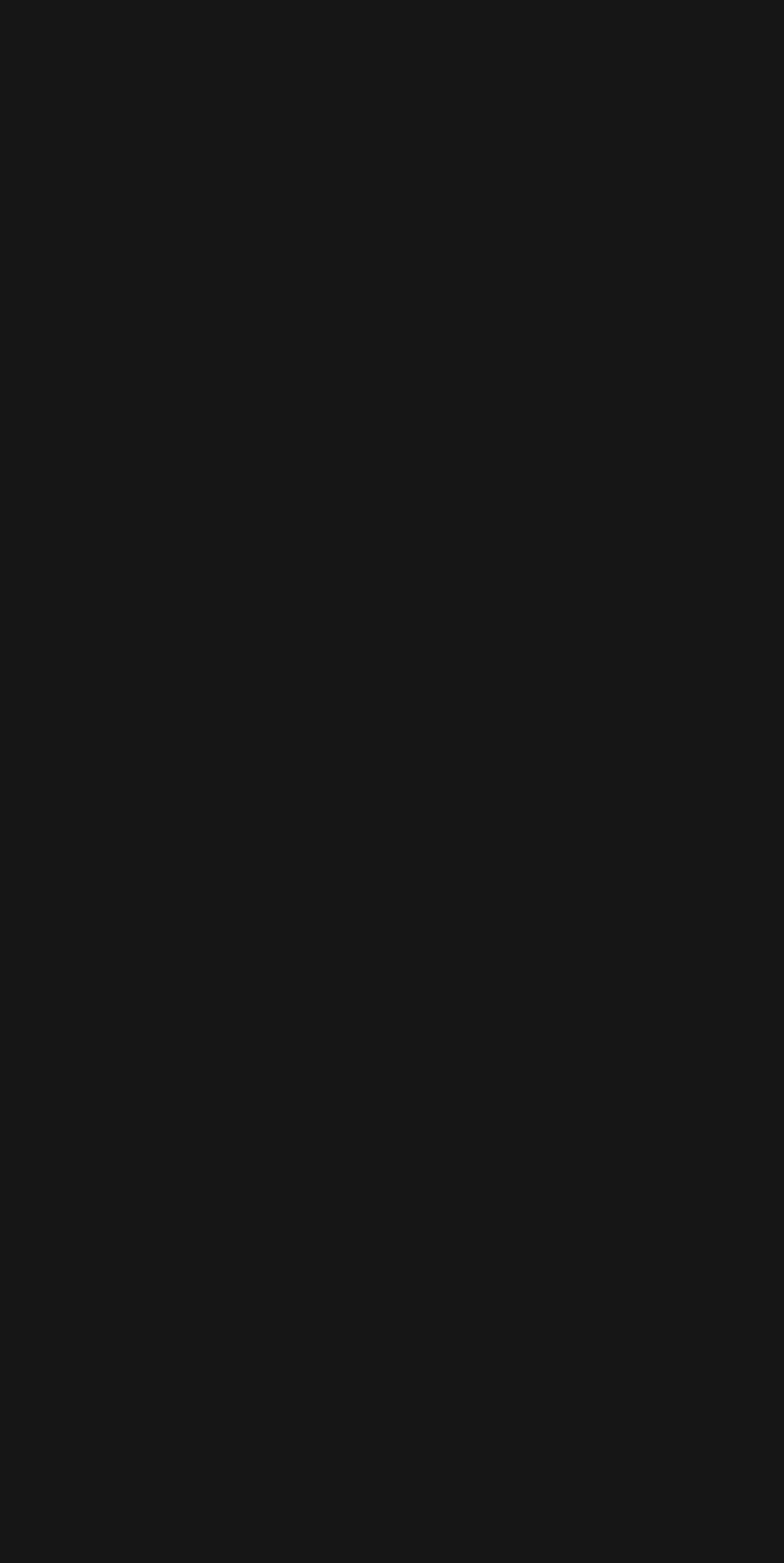Provide a brief response to the question below using a single word or phrase: 
What is the purpose of this website?

Providing a collection of timeless masterpieces